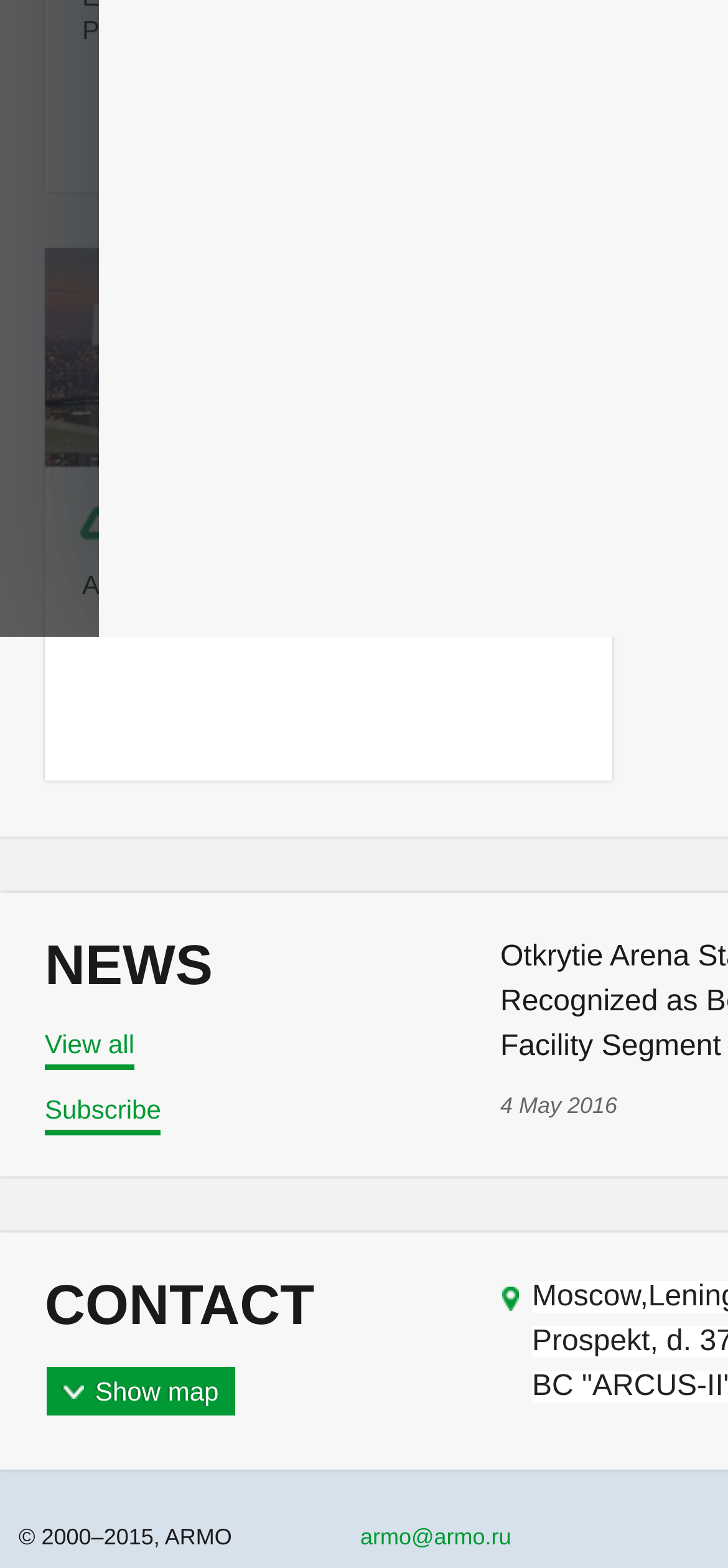Determine the bounding box coordinates of the UI element described below. Use the format (top-left x, top-left y, bottom-right x, bottom-right y) with floating point numbers between 0 and 1: Subscribe

[0.062, 0.696, 0.221, 0.724]